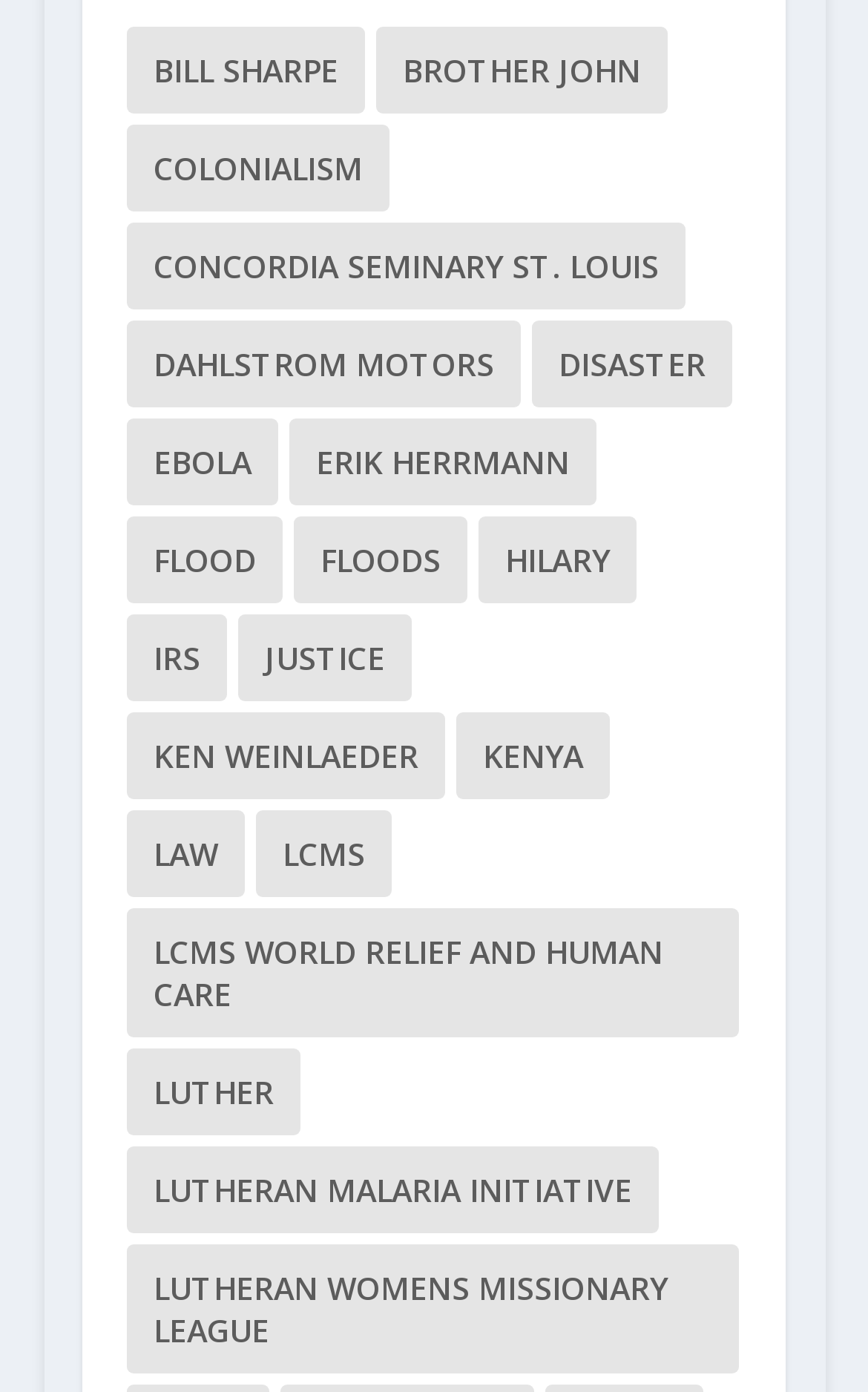What is the topic of the link with the most items?
Using the visual information, respond with a single word or phrase.

Luther